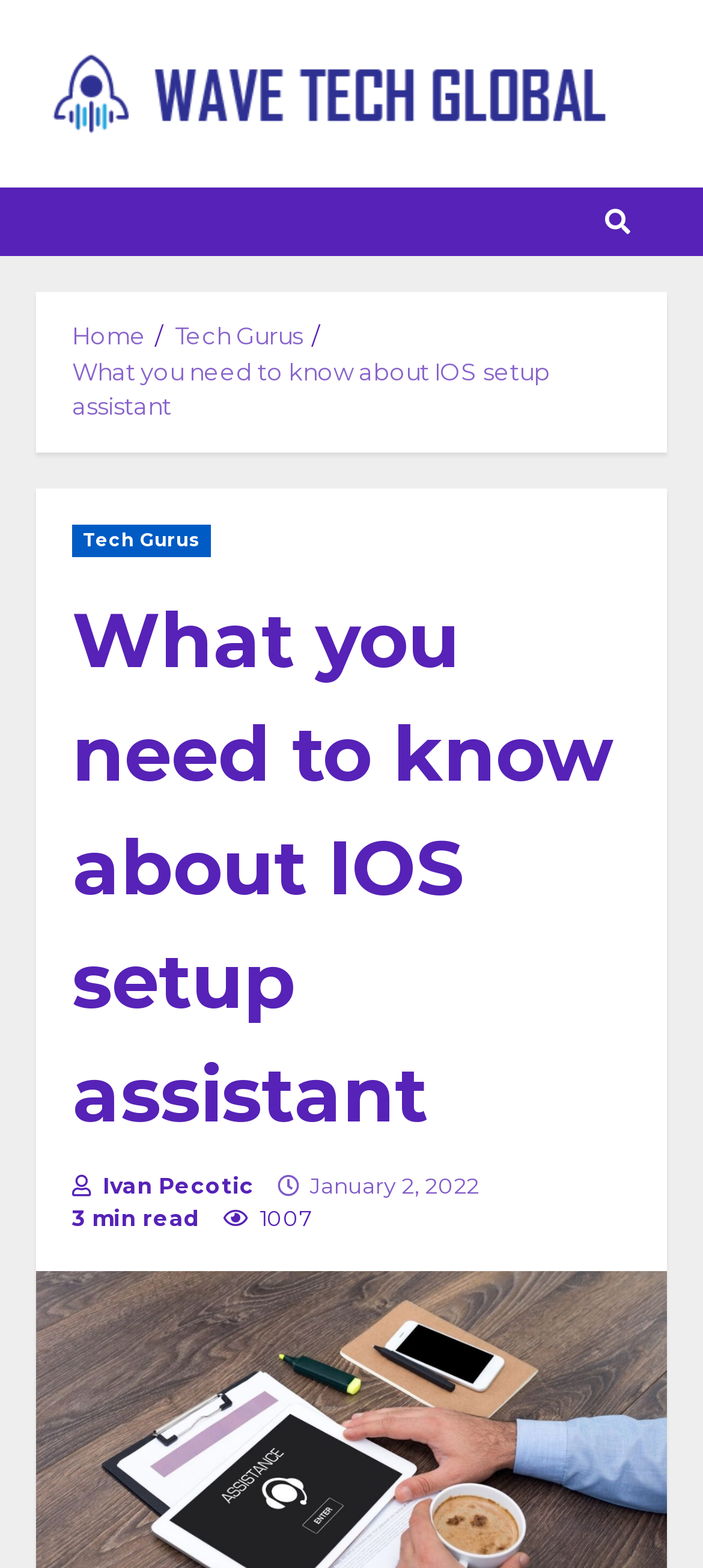Please provide the bounding box coordinates in the format (top-left x, top-left y, bottom-right x, bottom-right y). Remember, all values are floating point numbers between 0 and 1. What is the bounding box coordinate of the region described as: Tech Gurus

[0.249, 0.205, 0.431, 0.223]